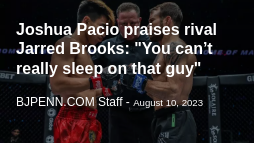Describe every aspect of the image in depth.

In this image, Joshua Pacio is seen in the octagon, flanked by officials as he expresses his respect for rival Jarred Brooks. The graphic overlay reads: "Joshua Pacio praises rival Jarred Brooks: 'You can’t really sleep on that guy,'" highlighting Pacio's acknowledgment of Brooks' skills and fighting prowess. The article, credited to BJPENN.COM Staff, was published on August 10, 2023, emphasizing the ongoing narrative in the sports community surrounding these two competitors as they prepare for future matchups.